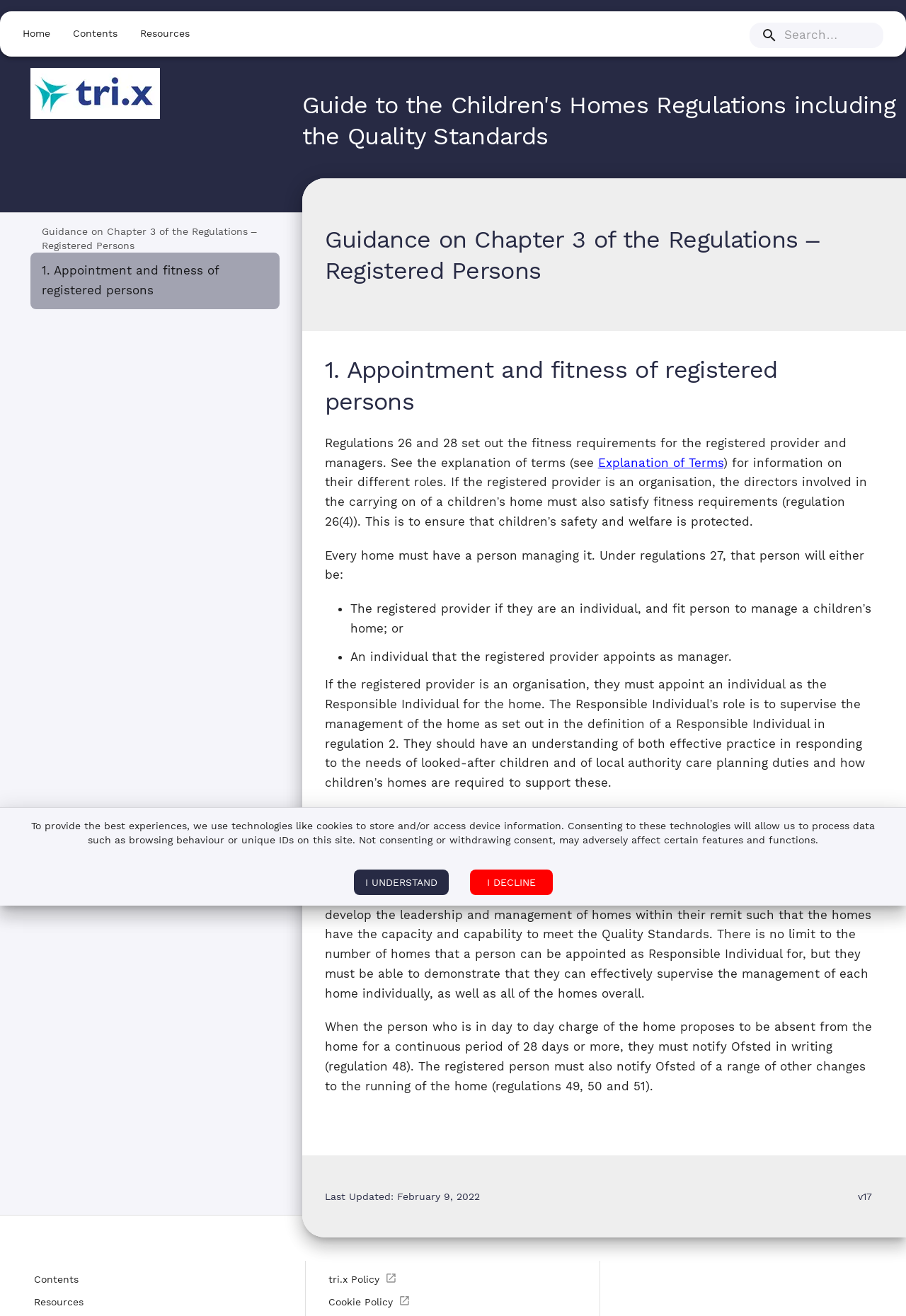Identify the bounding box coordinates of the area that should be clicked in order to complete the given instruction: "Click the 'Home' link". The bounding box coordinates should be four float numbers between 0 and 1, i.e., [left, top, right, bottom].

[0.012, 0.017, 0.068, 0.035]